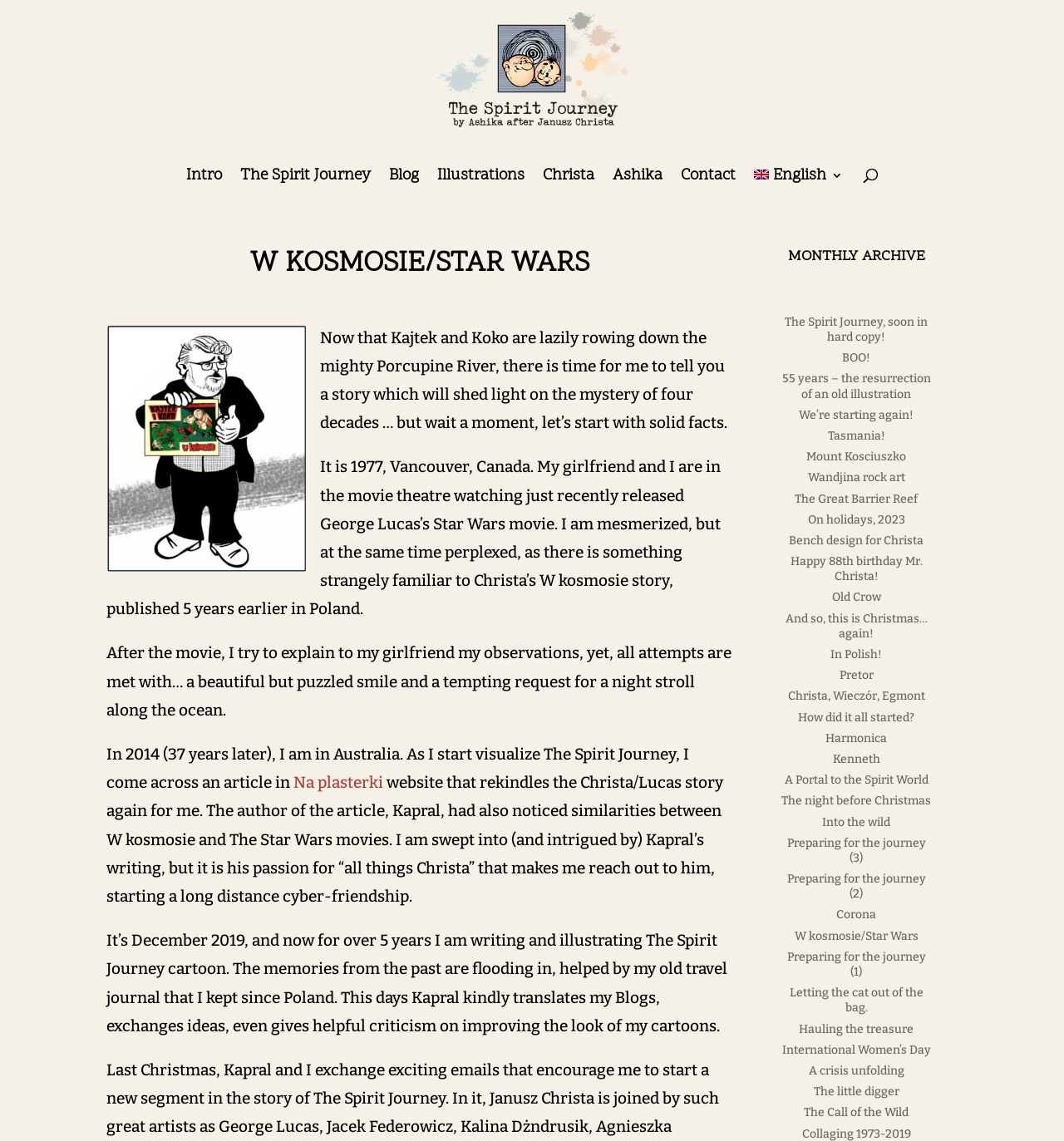Using the format (top-left x, top-left y, bottom-right x, bottom-right y), and given the element description, identify the bounding box coordinates within the screenshot: alt="The Spirit Journey"

[0.391, 0.063, 0.612, 0.083]